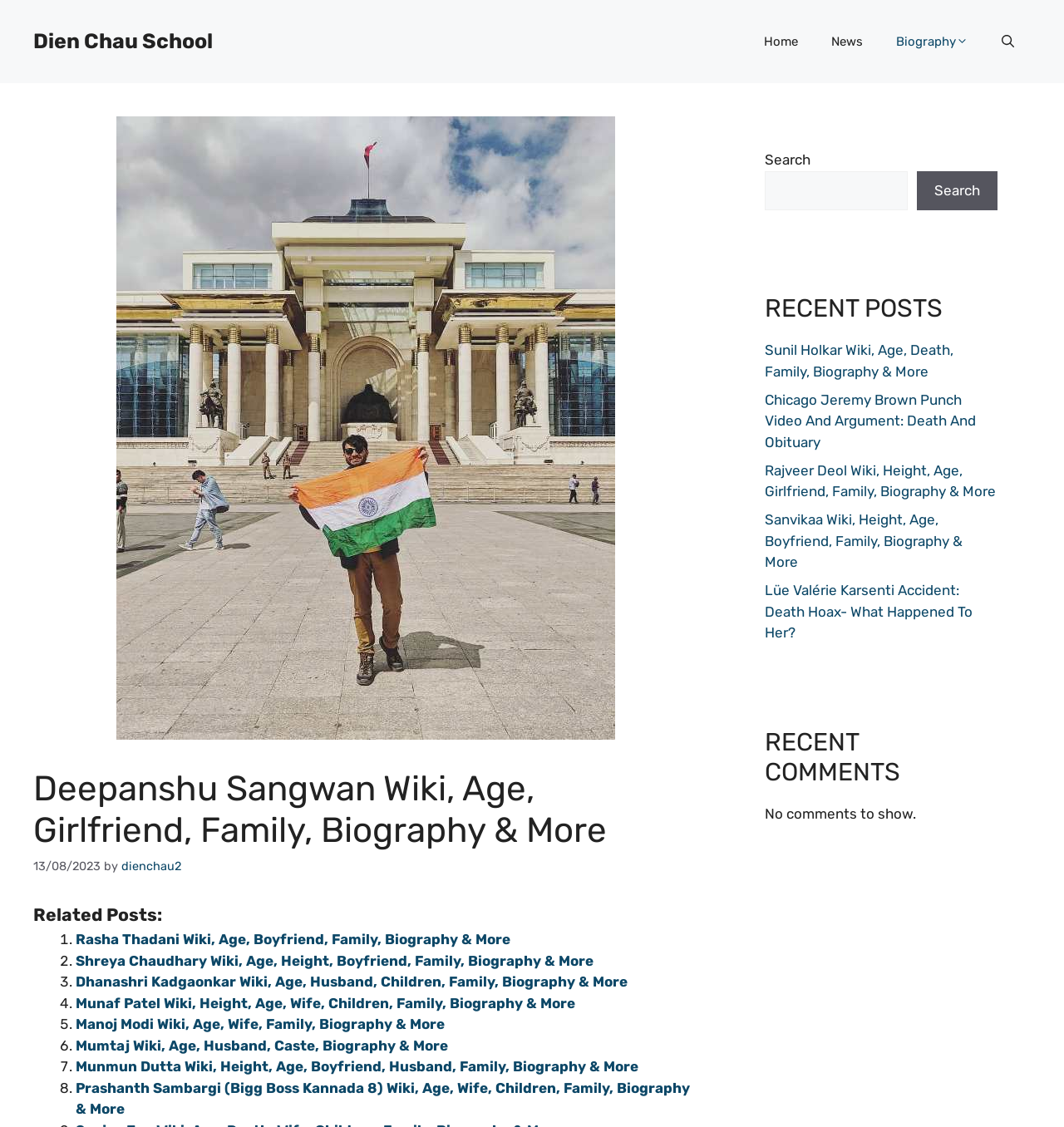What is the name of the person described on this webpage?
Your answer should be a single word or phrase derived from the screenshot.

Deepanshu Sangwan